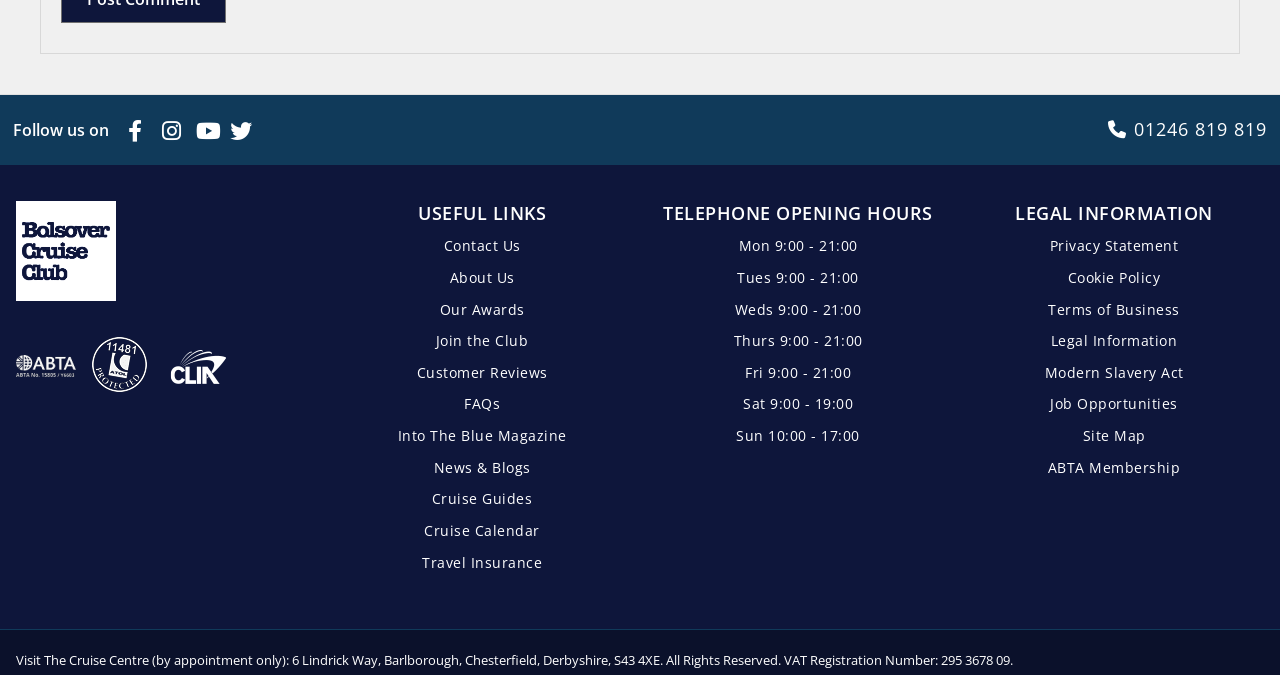Given the element description "Privacy Policy", identify the bounding box of the corresponding UI element.

None